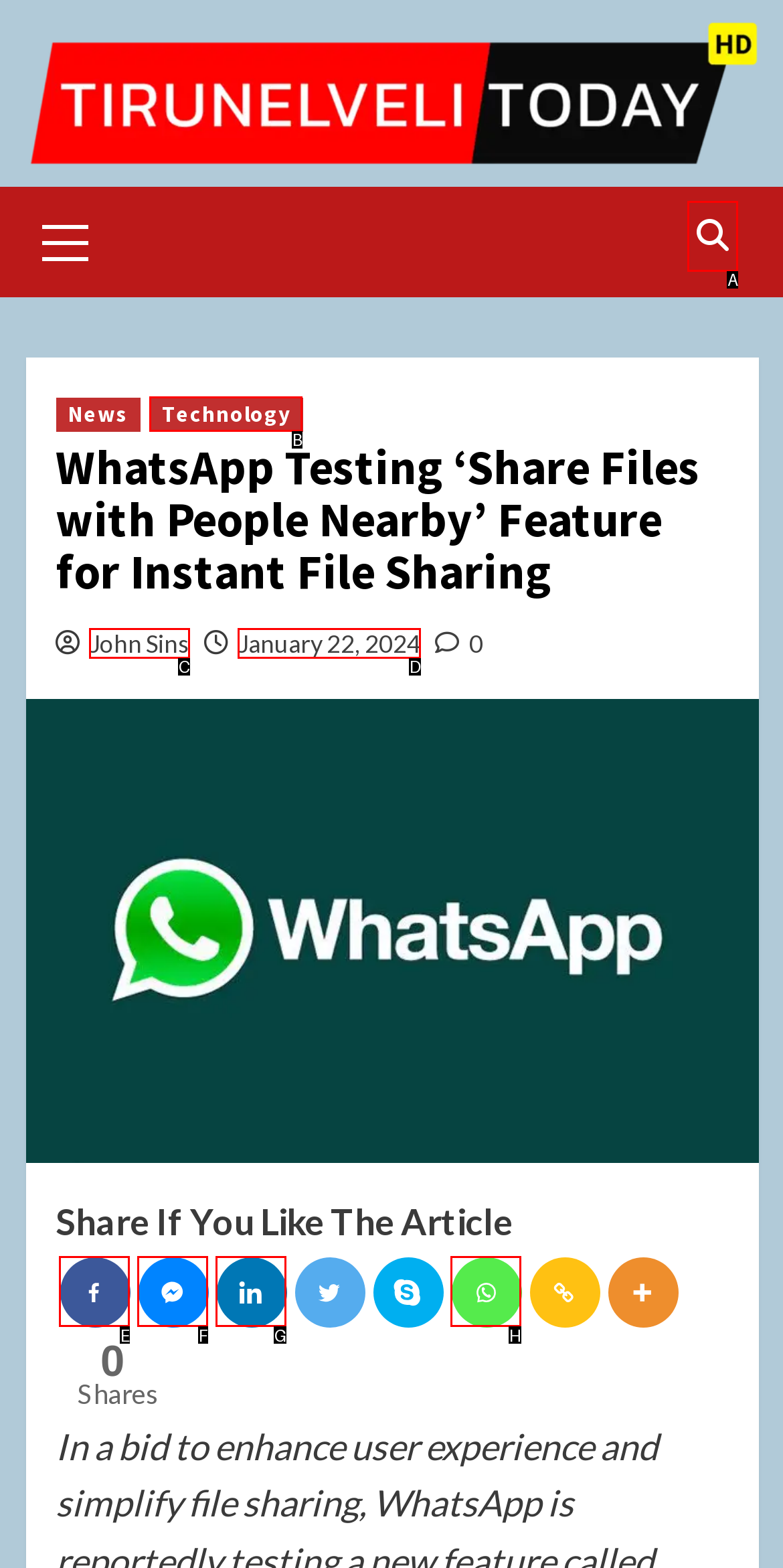Determine which UI element I need to click to achieve the following task: View the Technology page Provide your answer as the letter of the selected option.

B